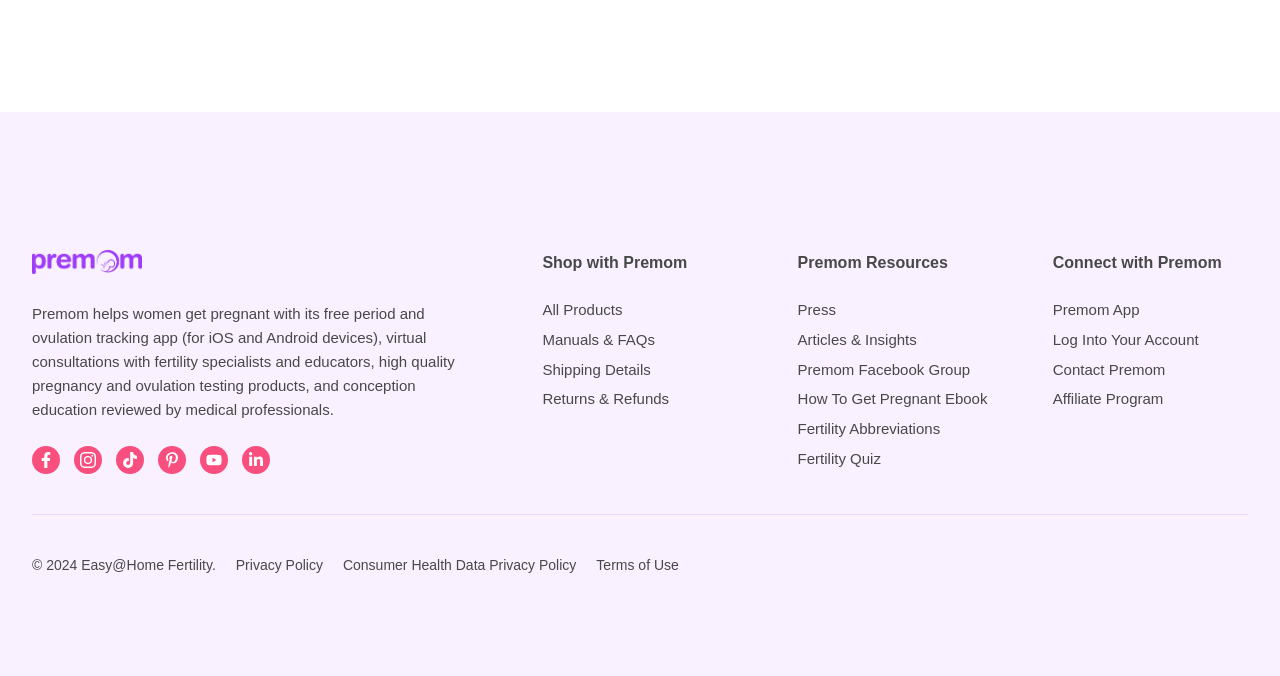What is the purpose of the 'Connect with Premom' section?
Using the image as a reference, give an elaborate response to the question.

The StaticText element at [0.822, 0.376, 0.954, 0.401] is labeled 'Connect with Premom' and is followed by a navigation element with links to 'Premom App', 'Log Into Your Account', 'Contact Premom', etc. which suggests that this section is for connecting with Premom.